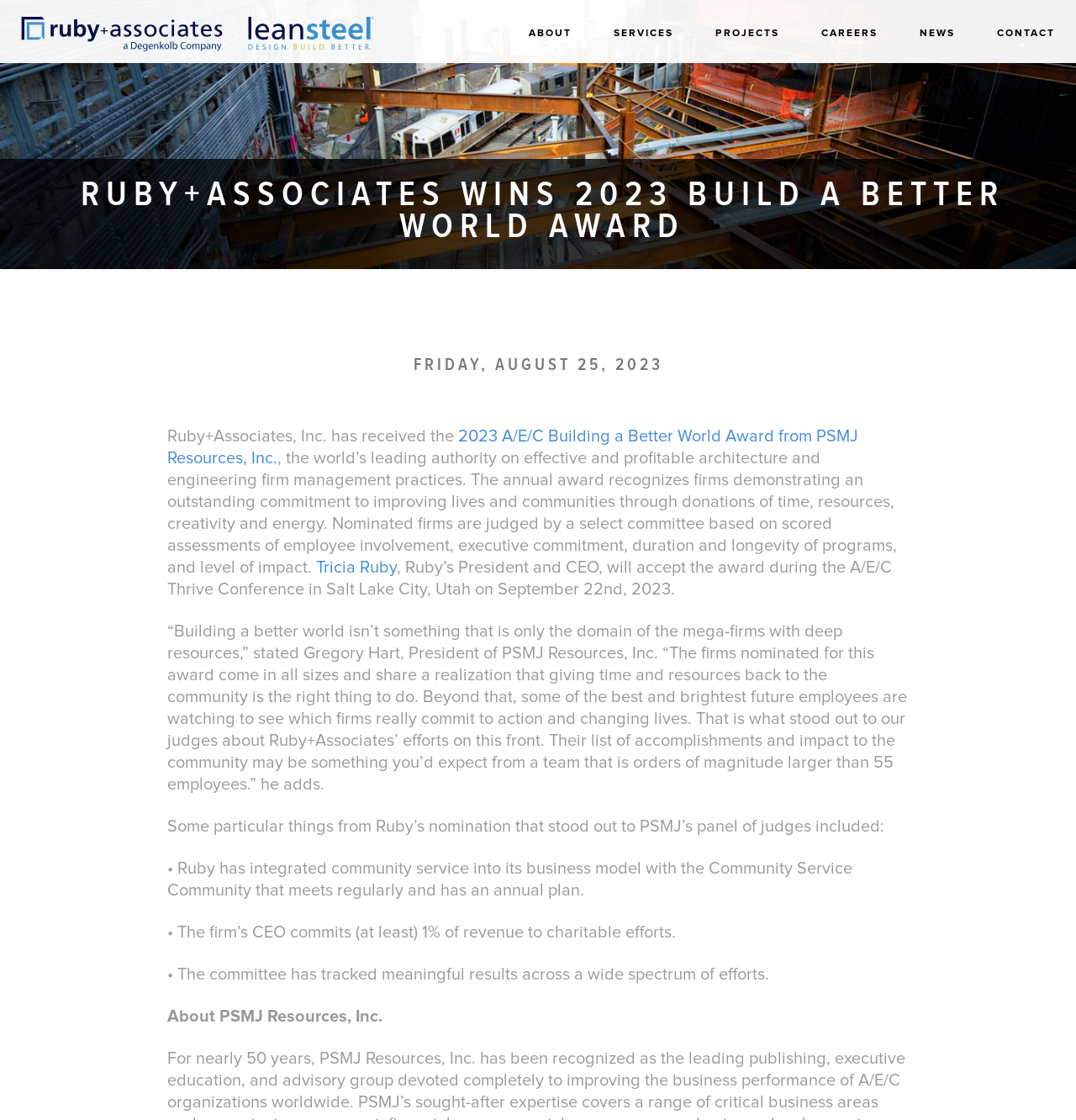Identify the bounding box coordinates of the region I need to click to complete this instruction: "Click PROJECTS link".

[0.626, 0.0, 0.724, 0.038]